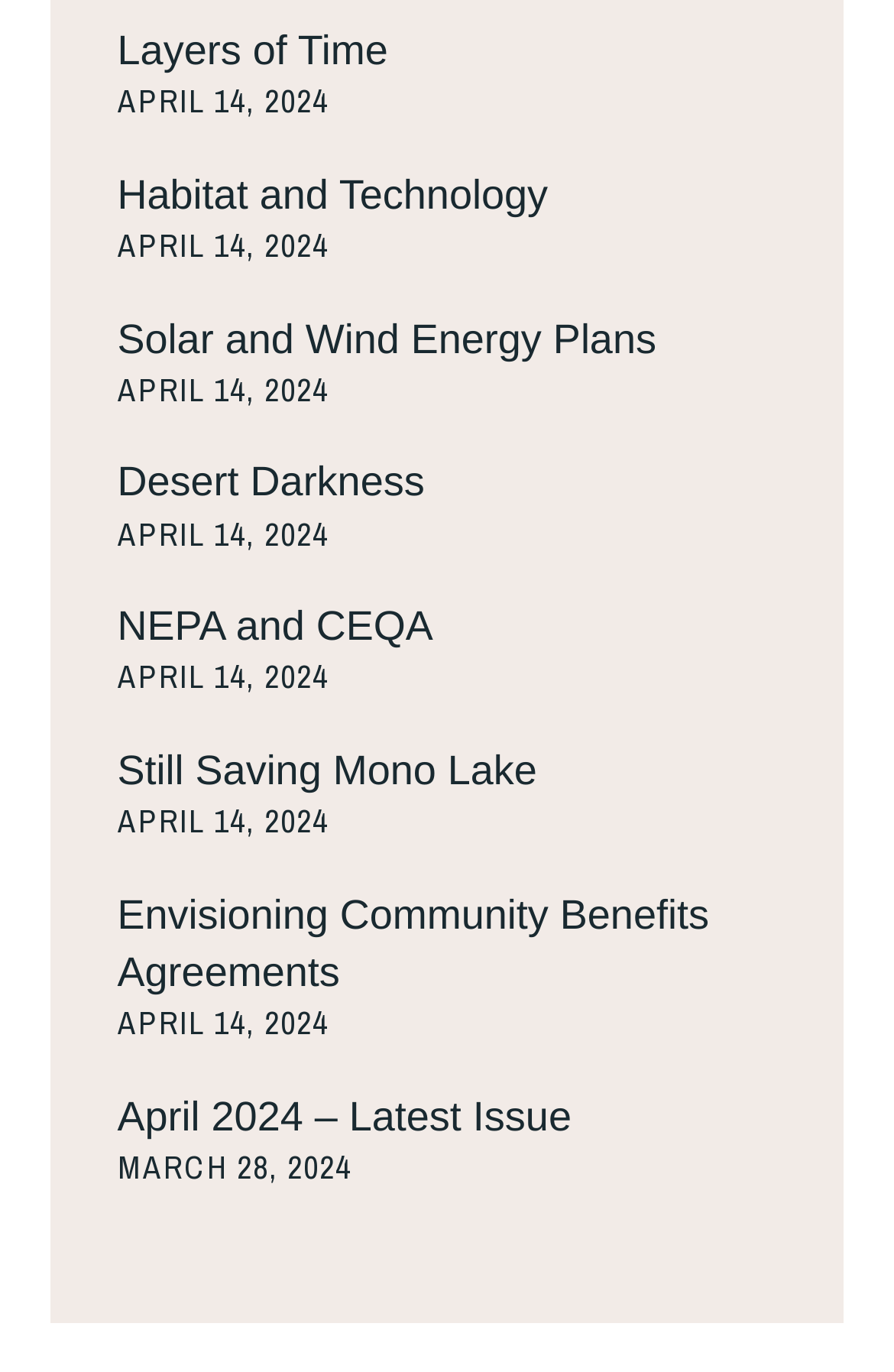Identify the bounding box for the UI element described as: "Envisioning Community Benefits Agreements". The coordinates should be four float numbers between 0 and 1, i.e., [left, top, right, bottom].

[0.131, 0.65, 0.793, 0.725]